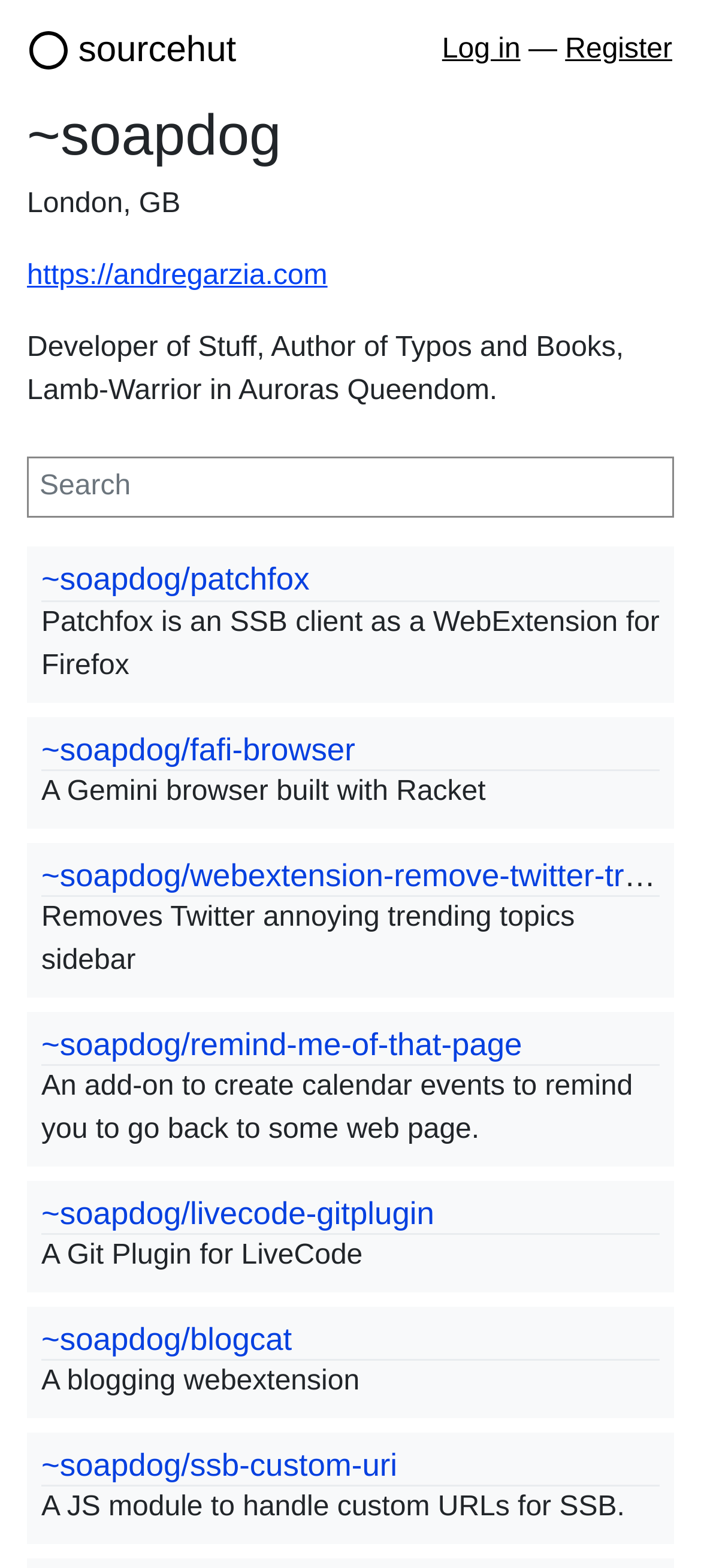Using the elements shown in the image, answer the question comprehensively: What is the location of the developer?

I found the text 'London, GB' which seems to be the location of the developer.